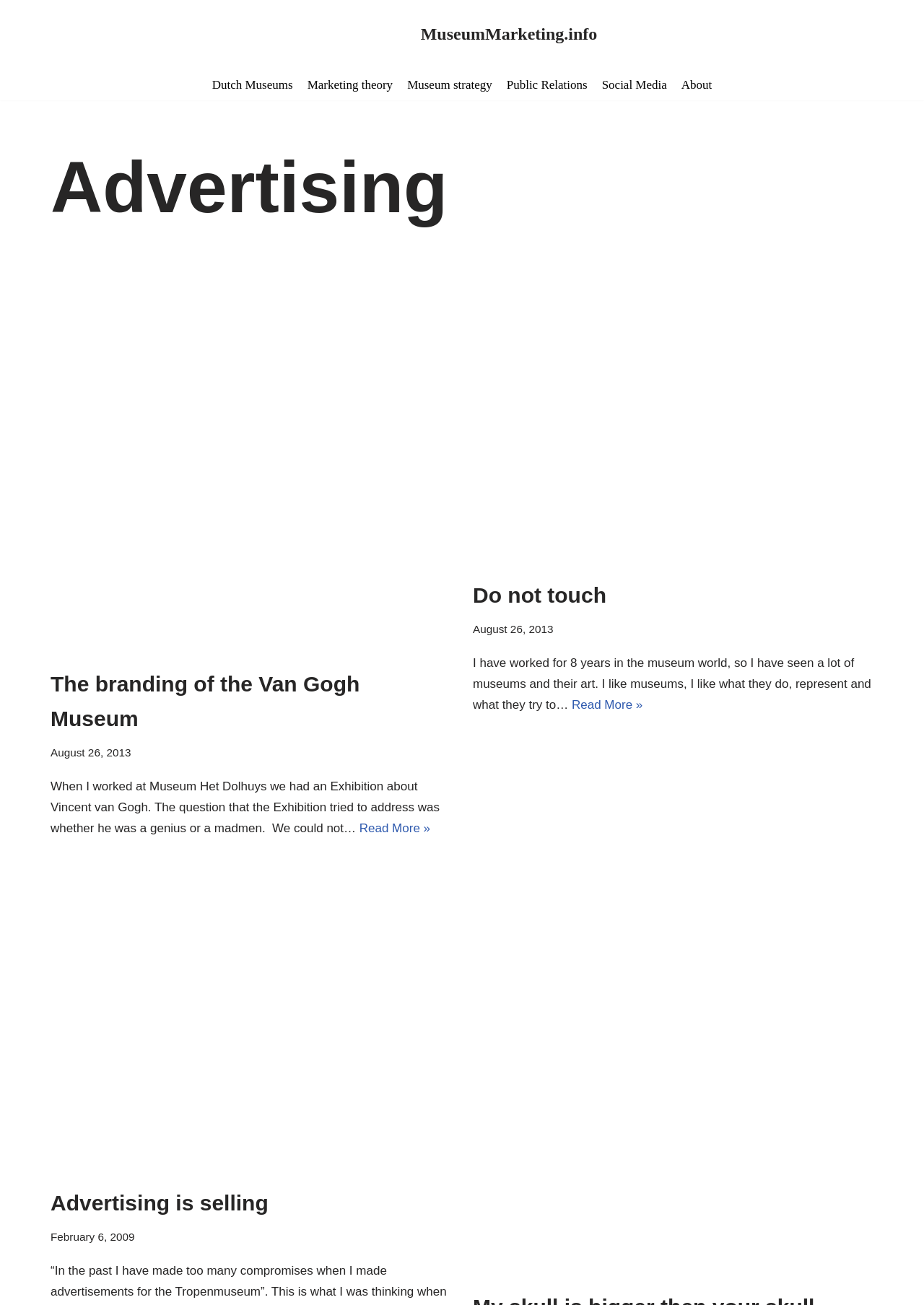Please locate the bounding box coordinates of the element that should be clicked to achieve the given instruction: "Read more about 'The branding of the Van Gogh Museum'".

[0.131, 0.644, 0.213, 0.657]